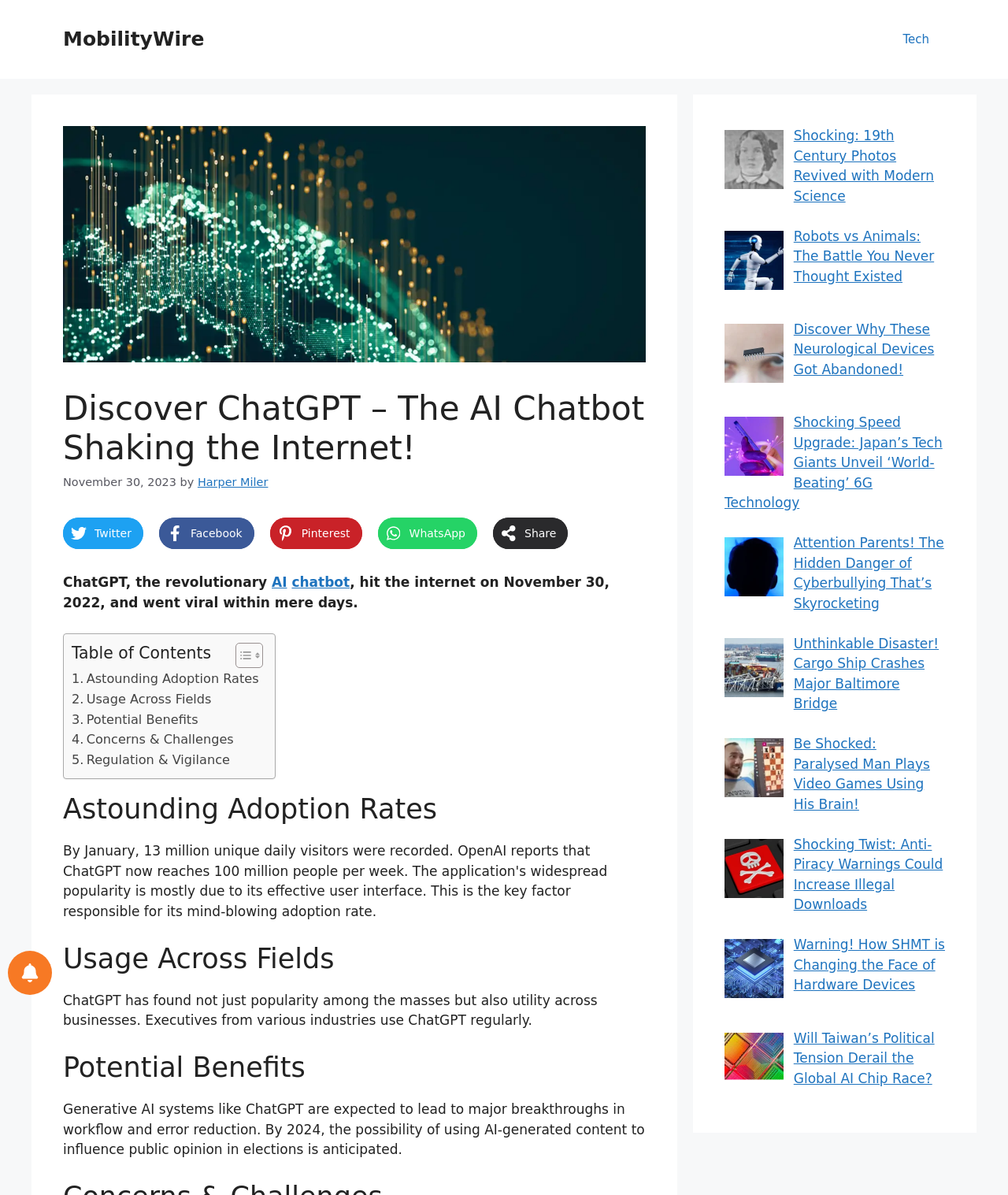Using the provided element description "International", determine the bounding box coordinates of the UI element.

None